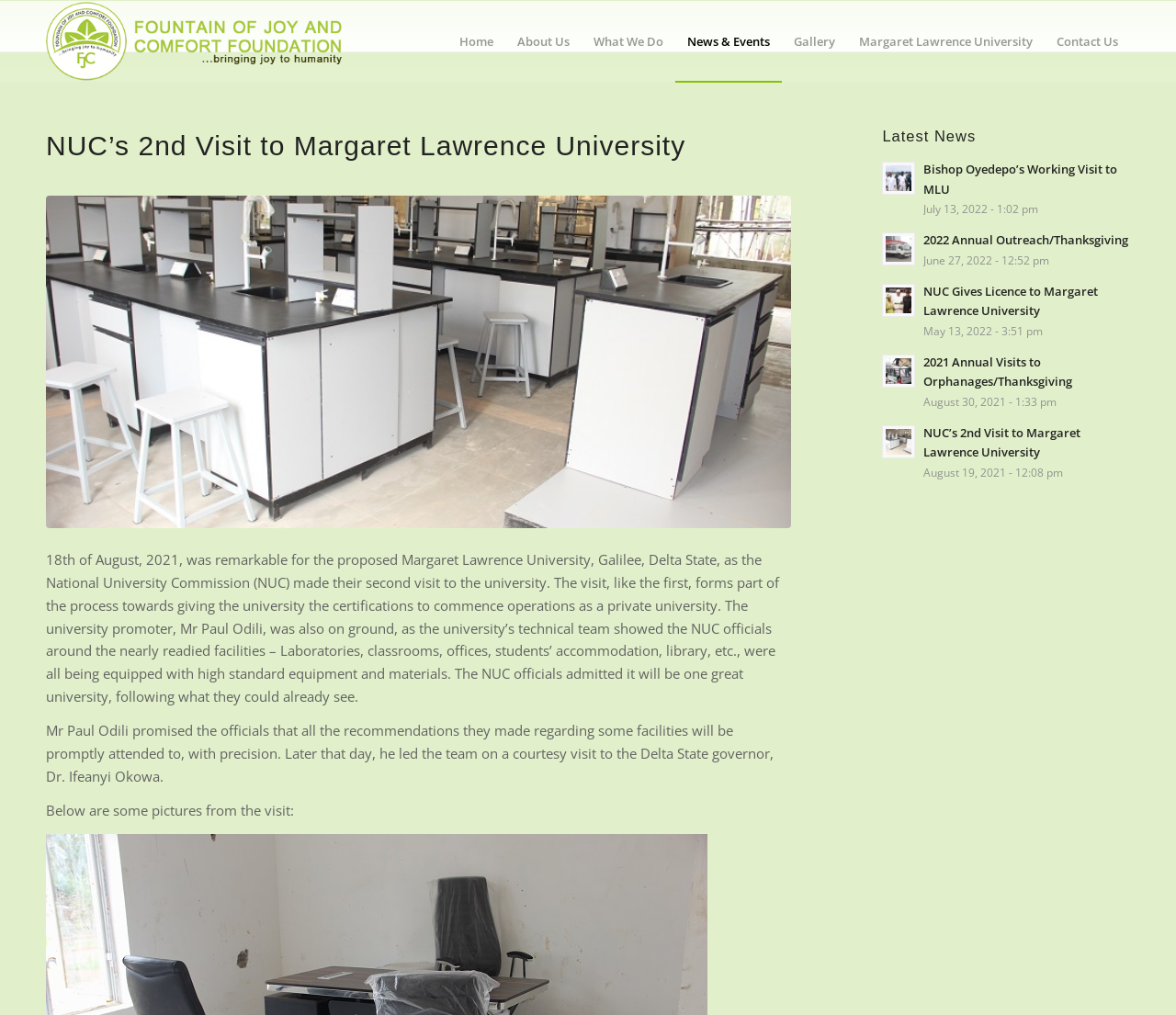What is the name of the university visited by NUC?
Please provide a full and detailed response to the question.

I found the answer by reading the text in the webpage, which mentions 'the proposed Margaret Lawrence University, Galilee, Delta State, as the National University Commission (NUC) made their second visit to the university.'